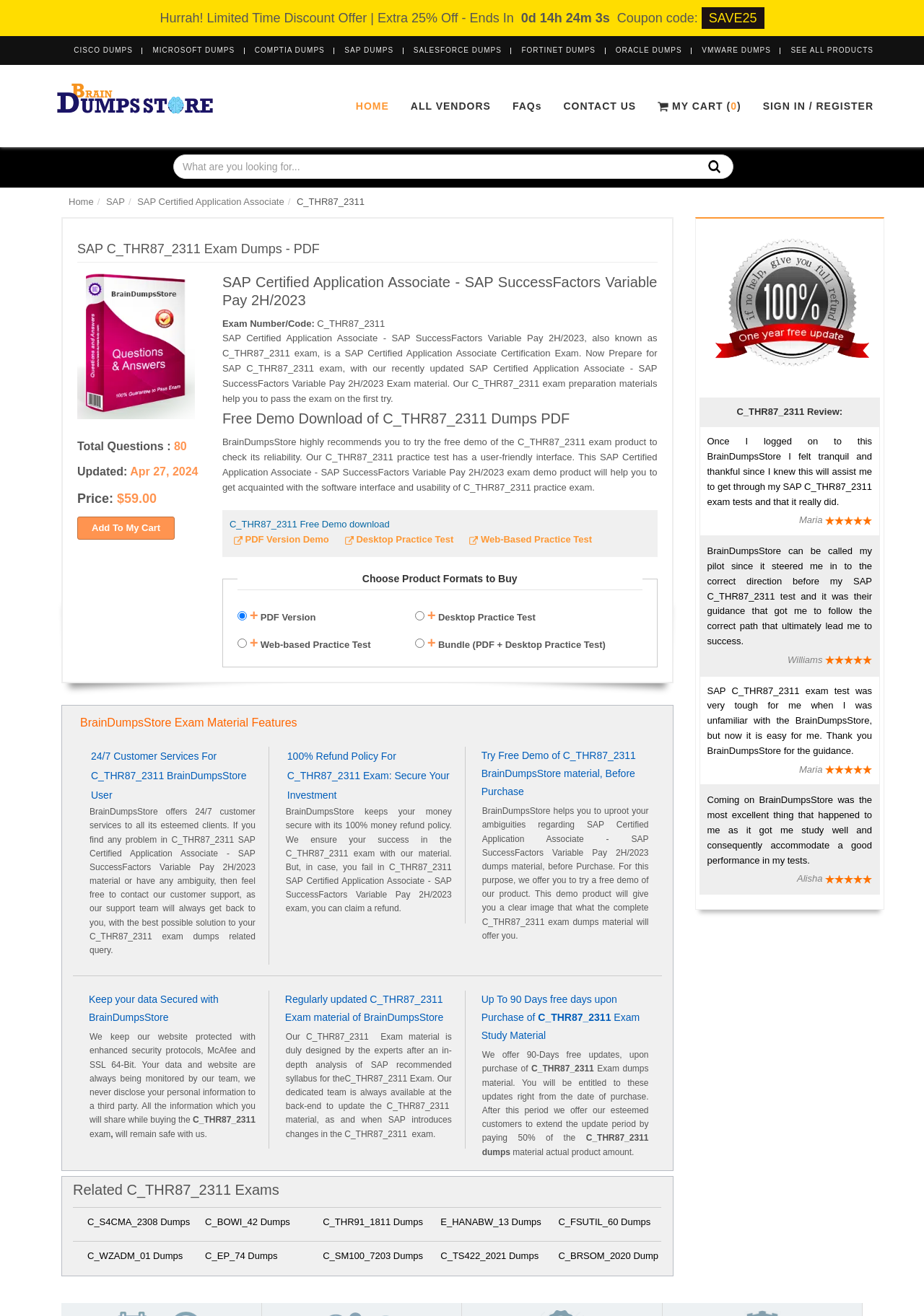Identify the bounding box coordinates of the region that should be clicked to execute the following instruction: "Download free demo of C_THR87_2311 dumps PDF".

[0.248, 0.394, 0.422, 0.402]